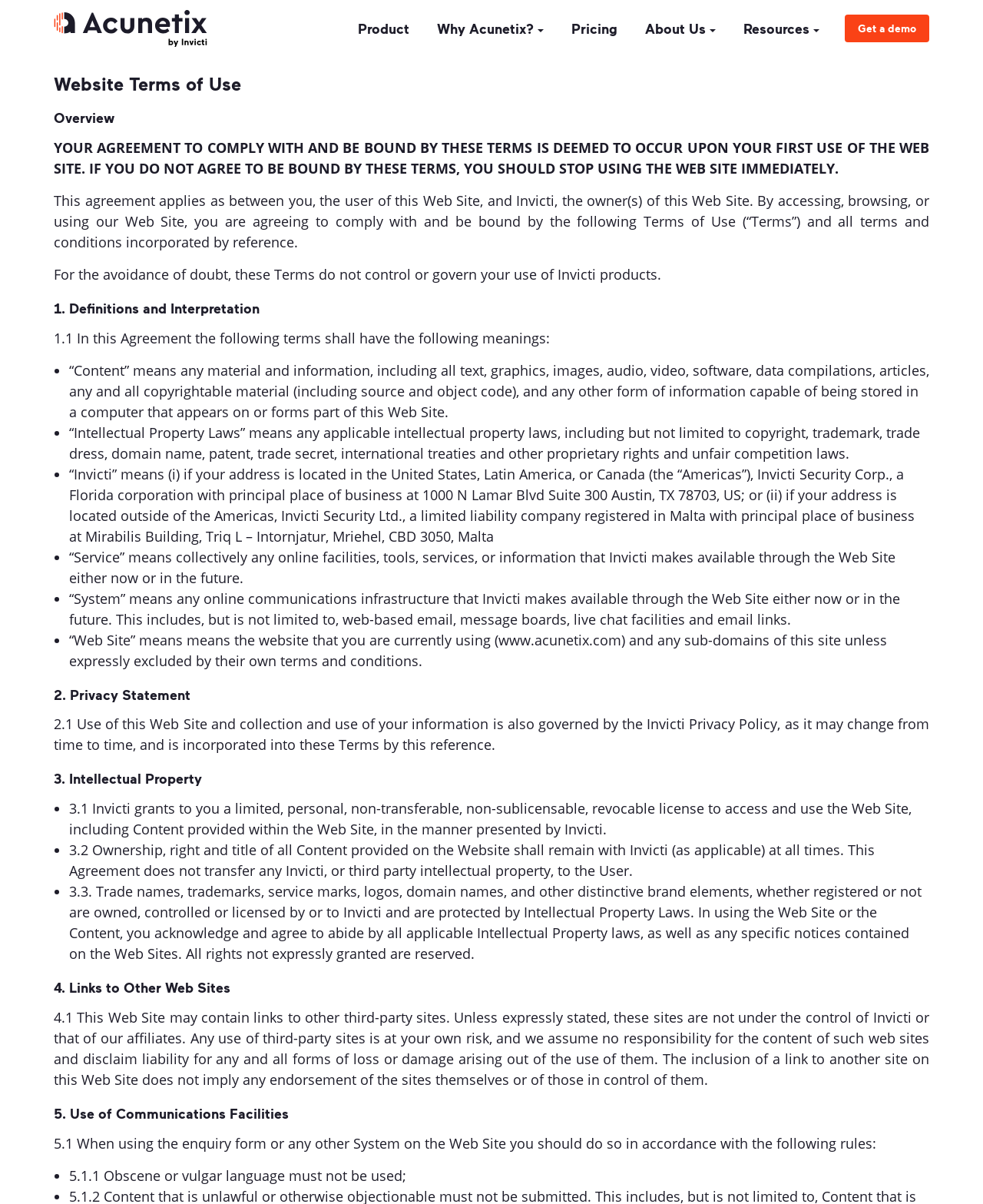Provide a short, one-word or phrase answer to the question below:
What is the purpose of the 'System' referred to in this webpage?

Online communications infrastructure